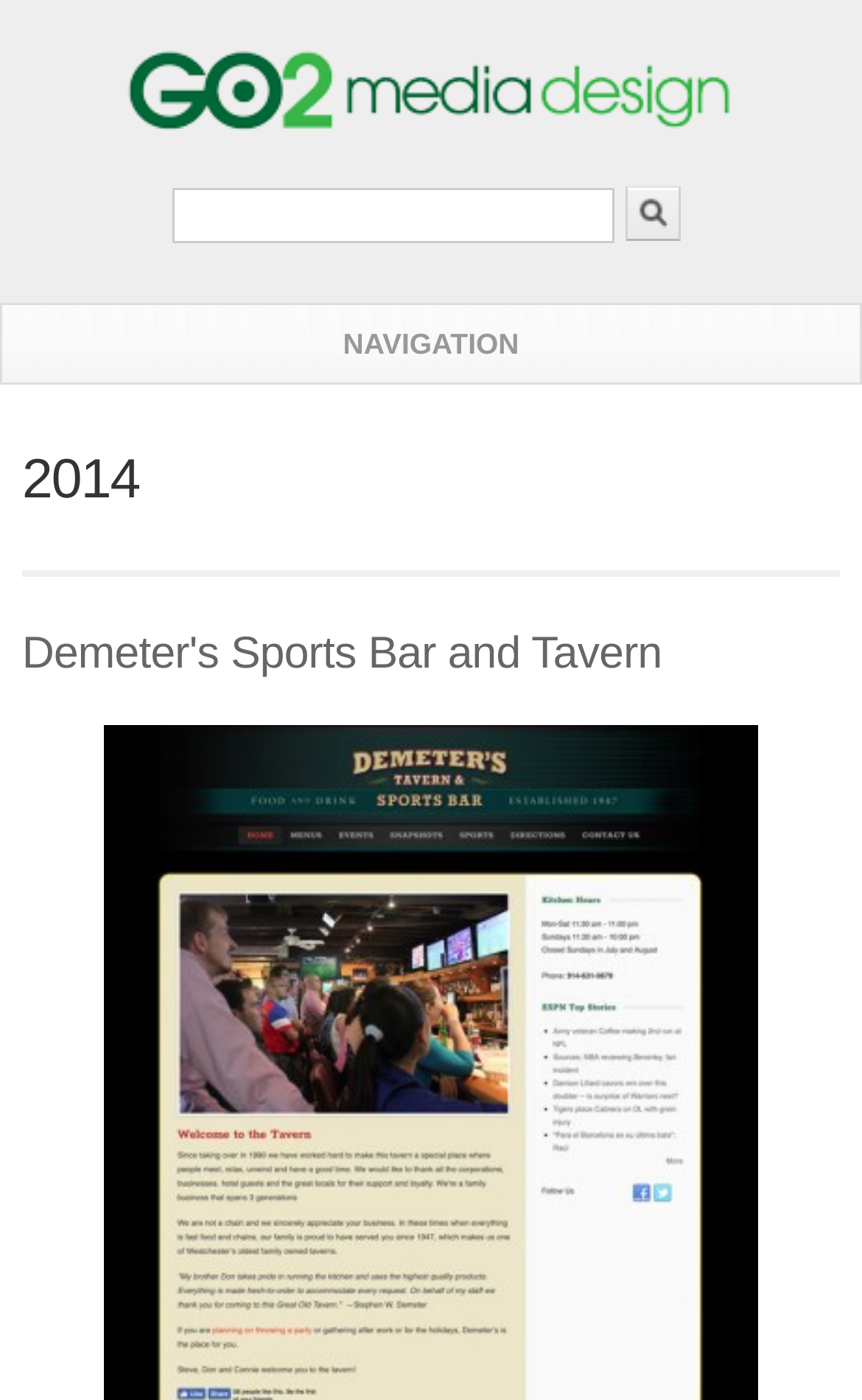Please give a succinct answer using a single word or phrase:
What is the company name?

GO2 Media Design